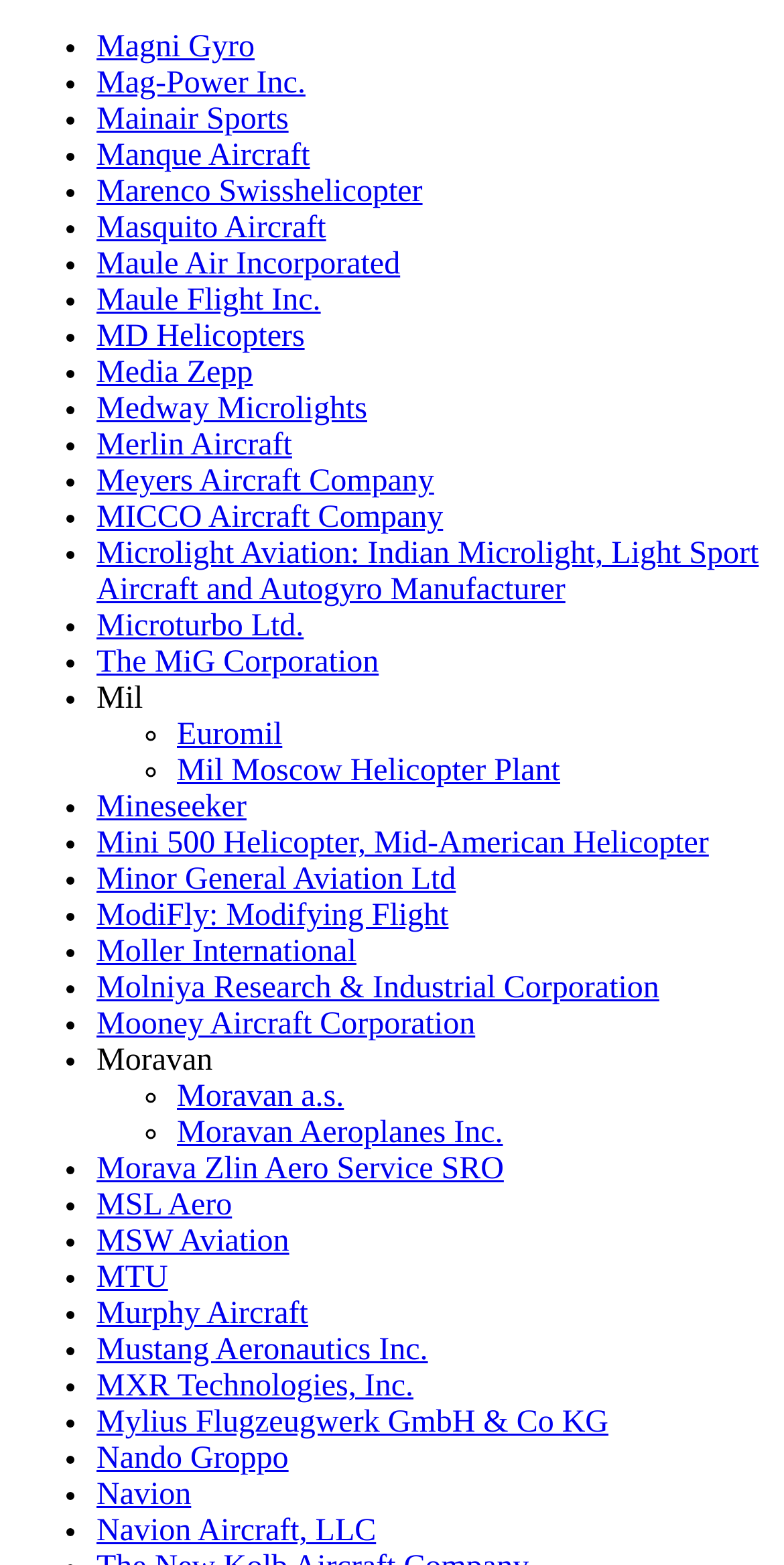Identify the bounding box coordinates of the clickable region required to complete the instruction: "Click on Magni Gyro". The coordinates should be given as four float numbers within the range of 0 and 1, i.e., [left, top, right, bottom].

[0.123, 0.02, 0.325, 0.042]